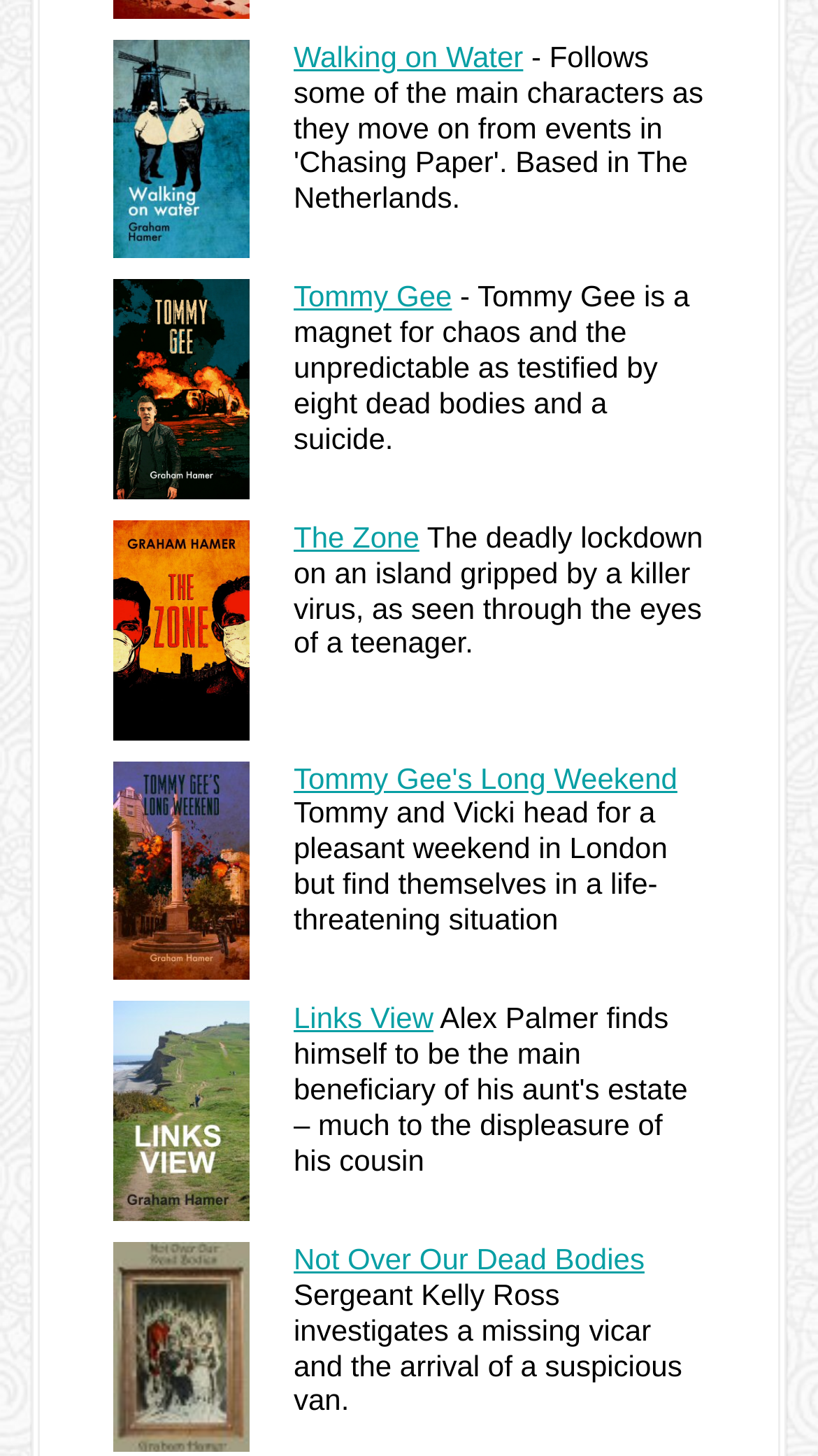Using the details from the image, please elaborate on the following question: What is the title of the second book?

I looked at the second LayoutTableCell element and found the text 'Tommy Gee' which is the title of the second book.